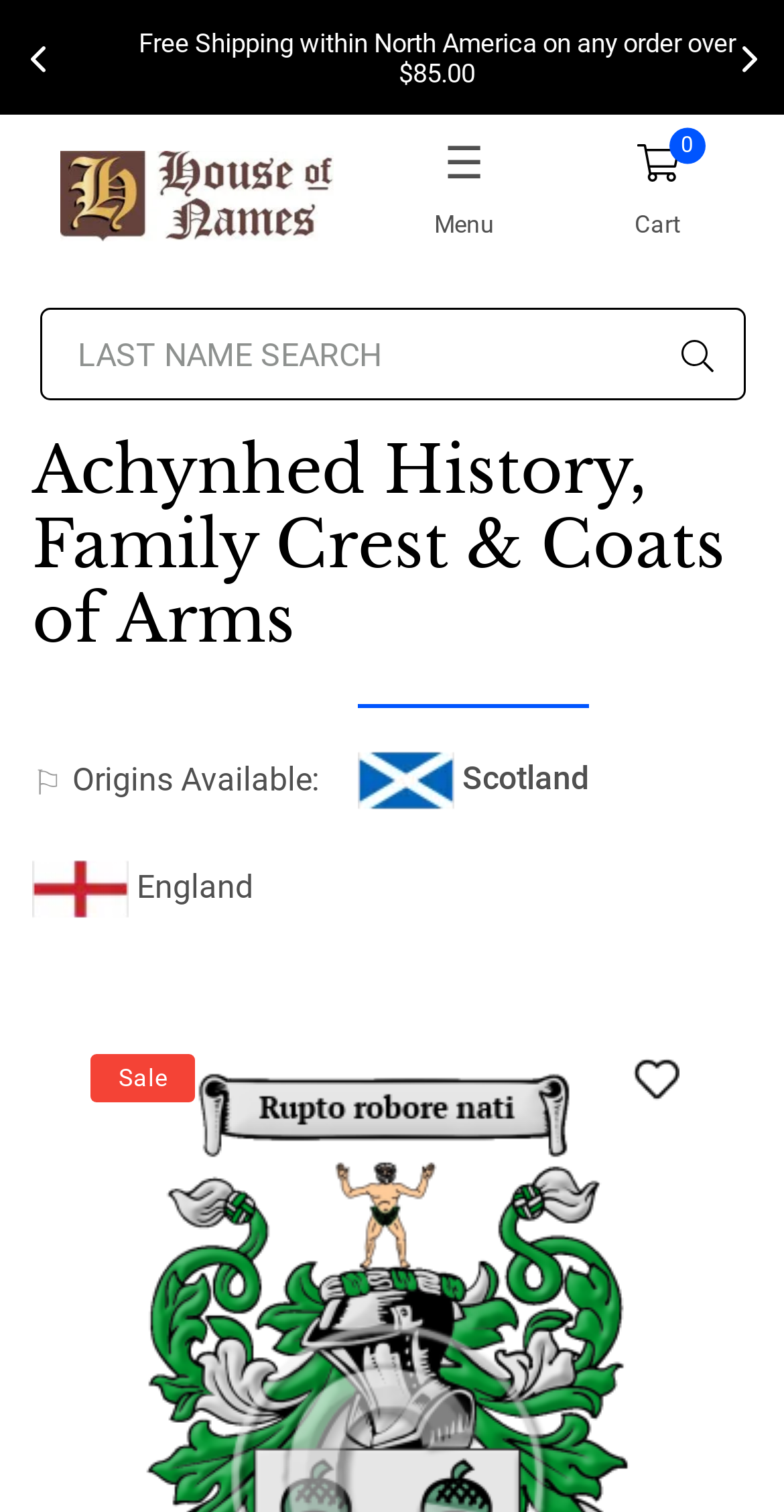Locate the bounding box coordinates of the element that should be clicked to execute the following instruction: "Go to product page".

[0.183, 0.952, 0.817, 0.982]